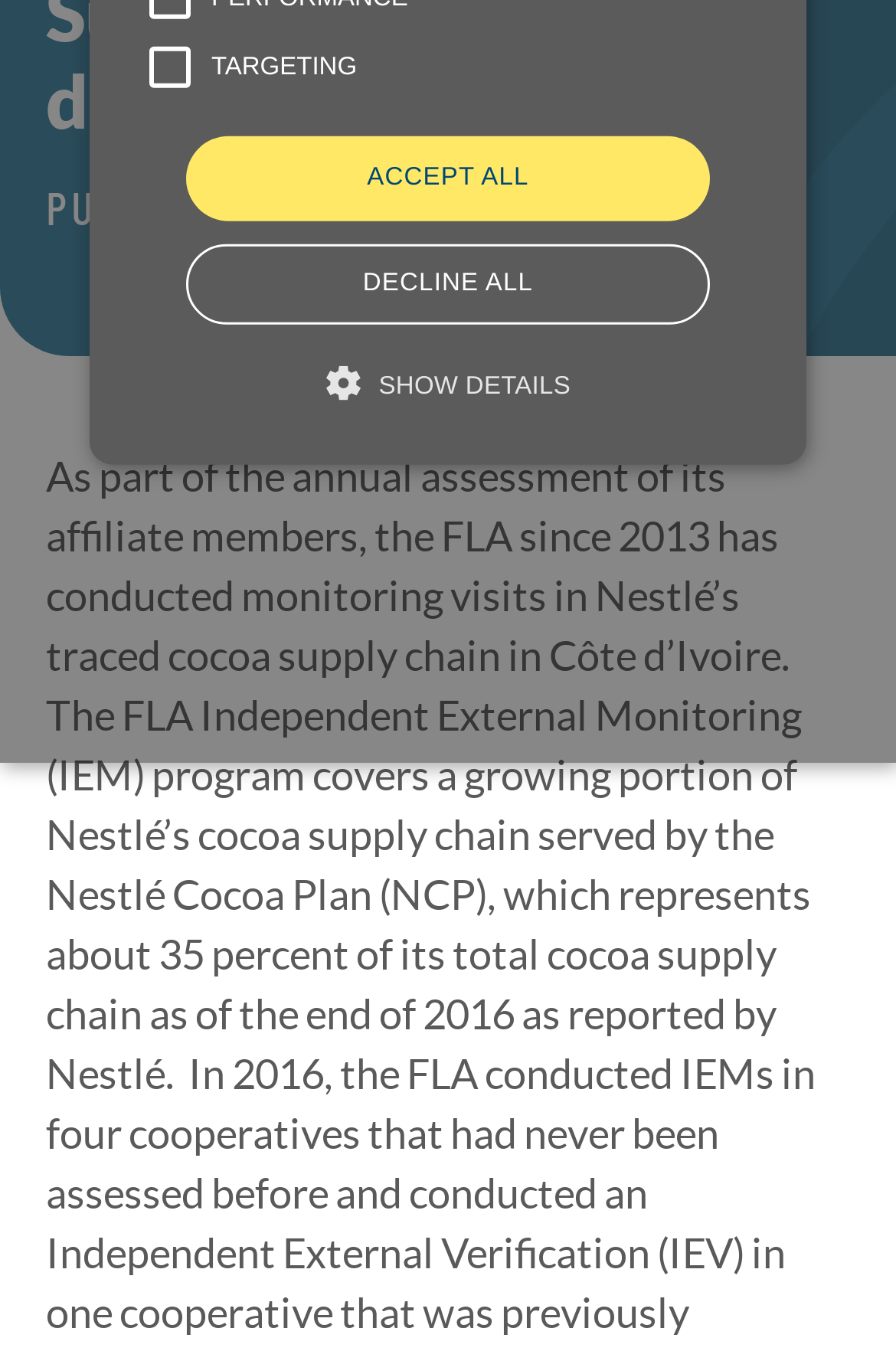Predict the bounding box of the UI element that fits this description: "Accept all".

[0.207, 0.101, 0.793, 0.163]